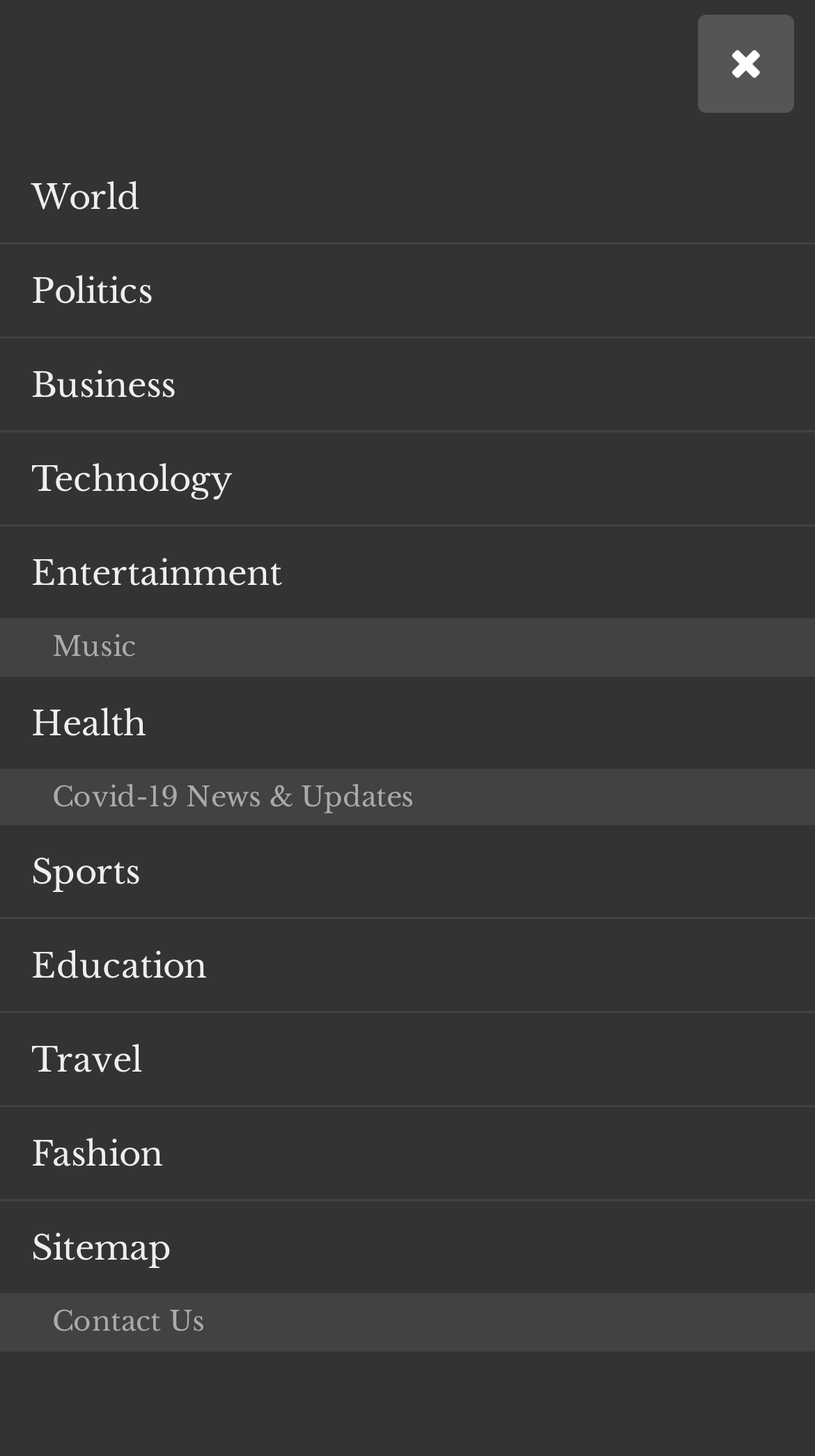How many categories are available on the top menu?
Please give a detailed and thorough answer to the question, covering all relevant points.

I counted the number of links on the top menu, starting from 'World' to 'Sitemap', and found 12 categories.